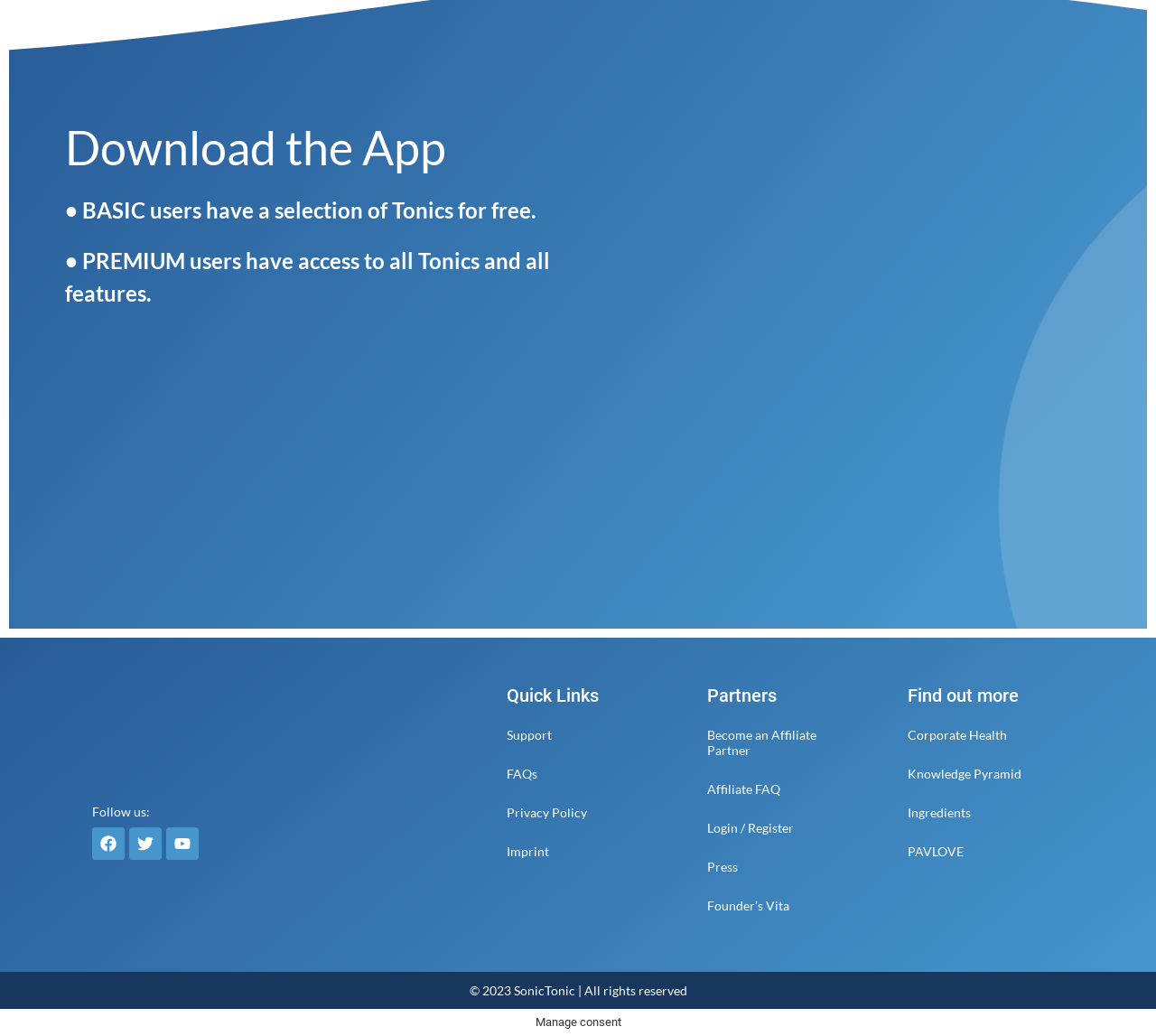What is the copyright year of the webpage? Based on the image, give a response in one word or a short phrase.

2023